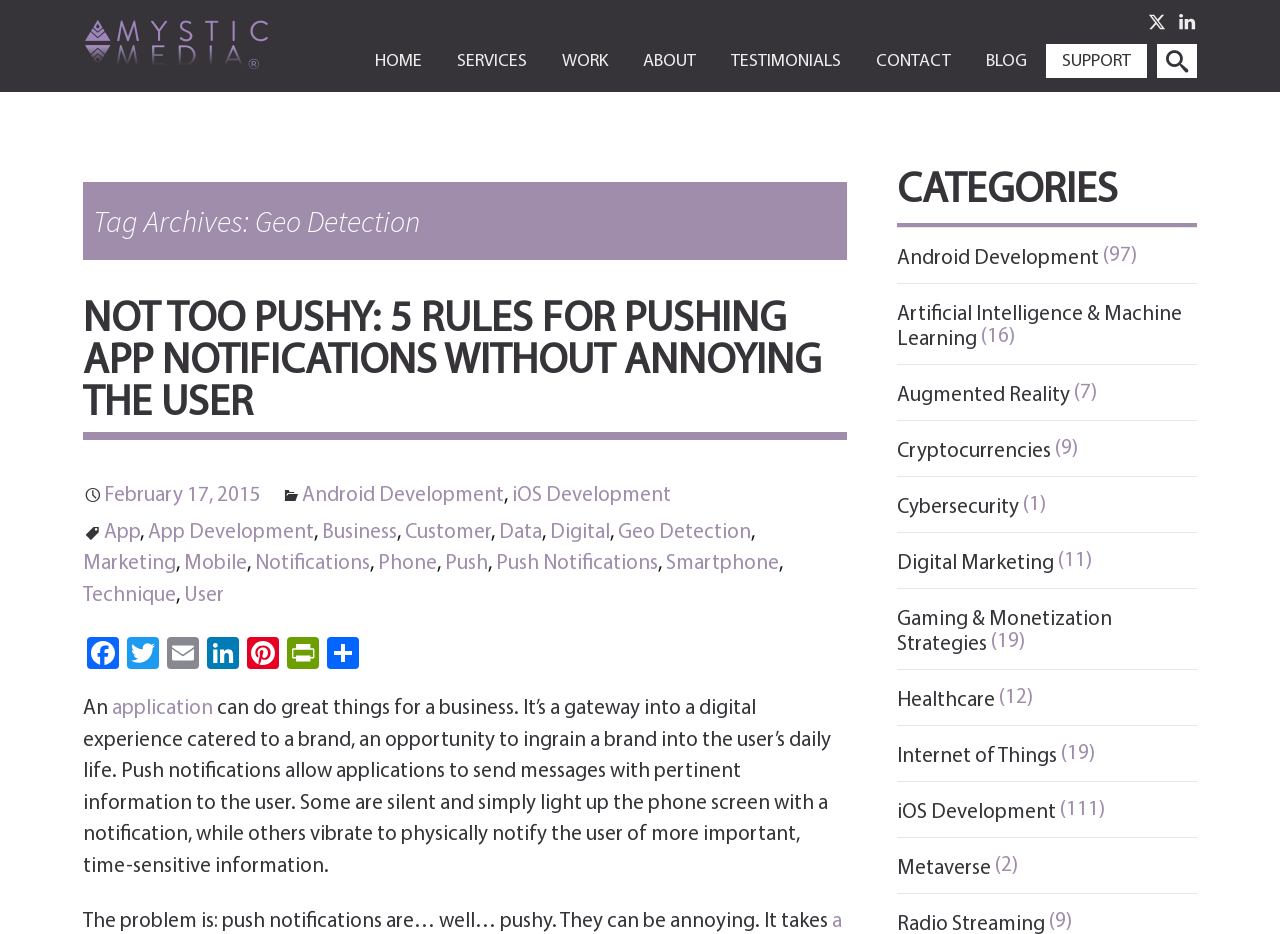Bounding box coordinates should be in the format (top-left x, top-left y, bottom-right x, bottom-right y) and all values should be floating point numbers between 0 and 1. Determine the bounding box coordinate for the UI element described as: Push

[0.348, 0.592, 0.381, 0.615]